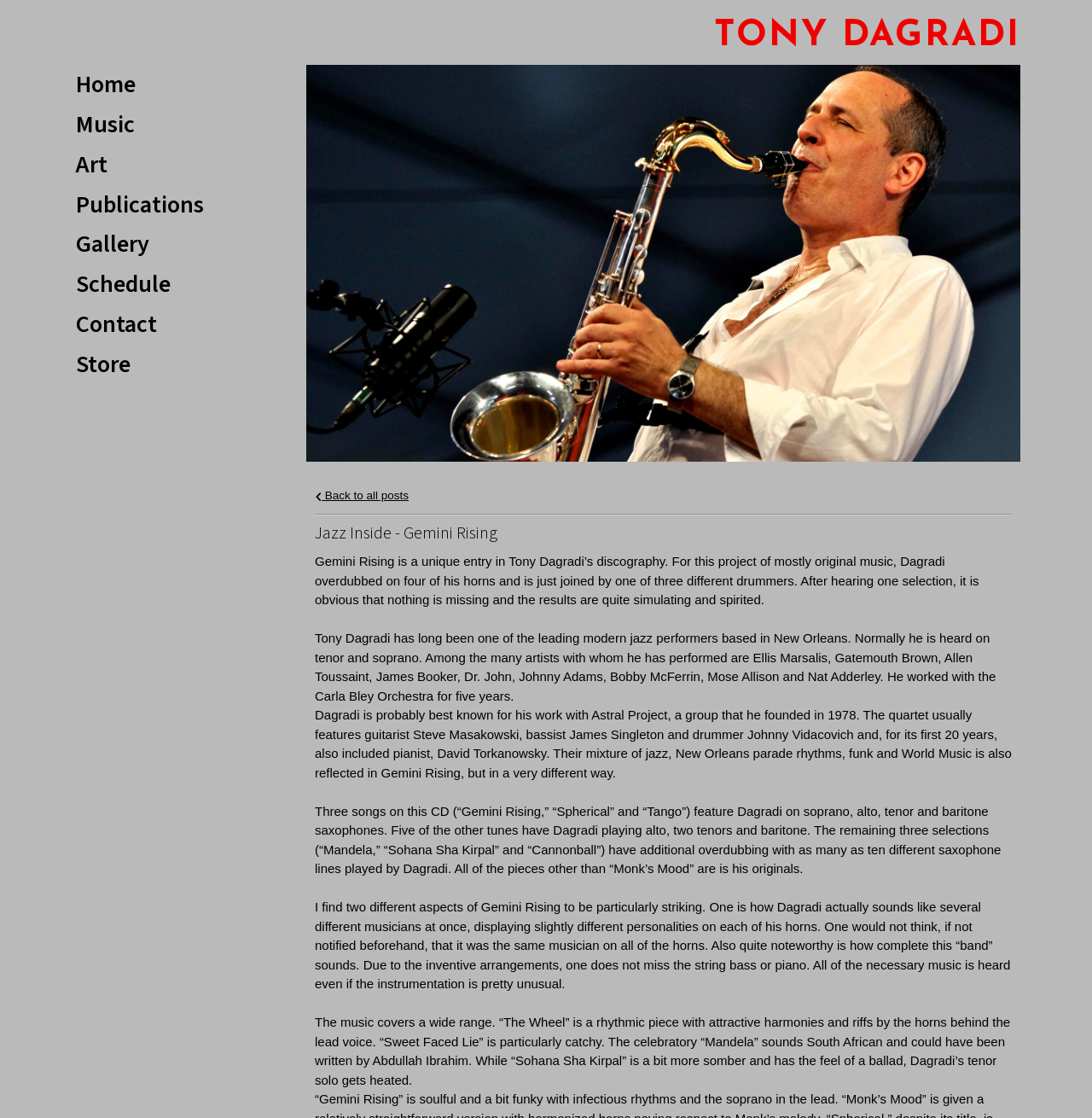Bounding box coordinates are specified in the format (top-left x, top-left y, bottom-right x, bottom-right y). All values are floating point numbers bounded between 0 and 1. Please provide the bounding box coordinate of the region this sentence describes: Back to all posts

[0.288, 0.438, 0.374, 0.449]